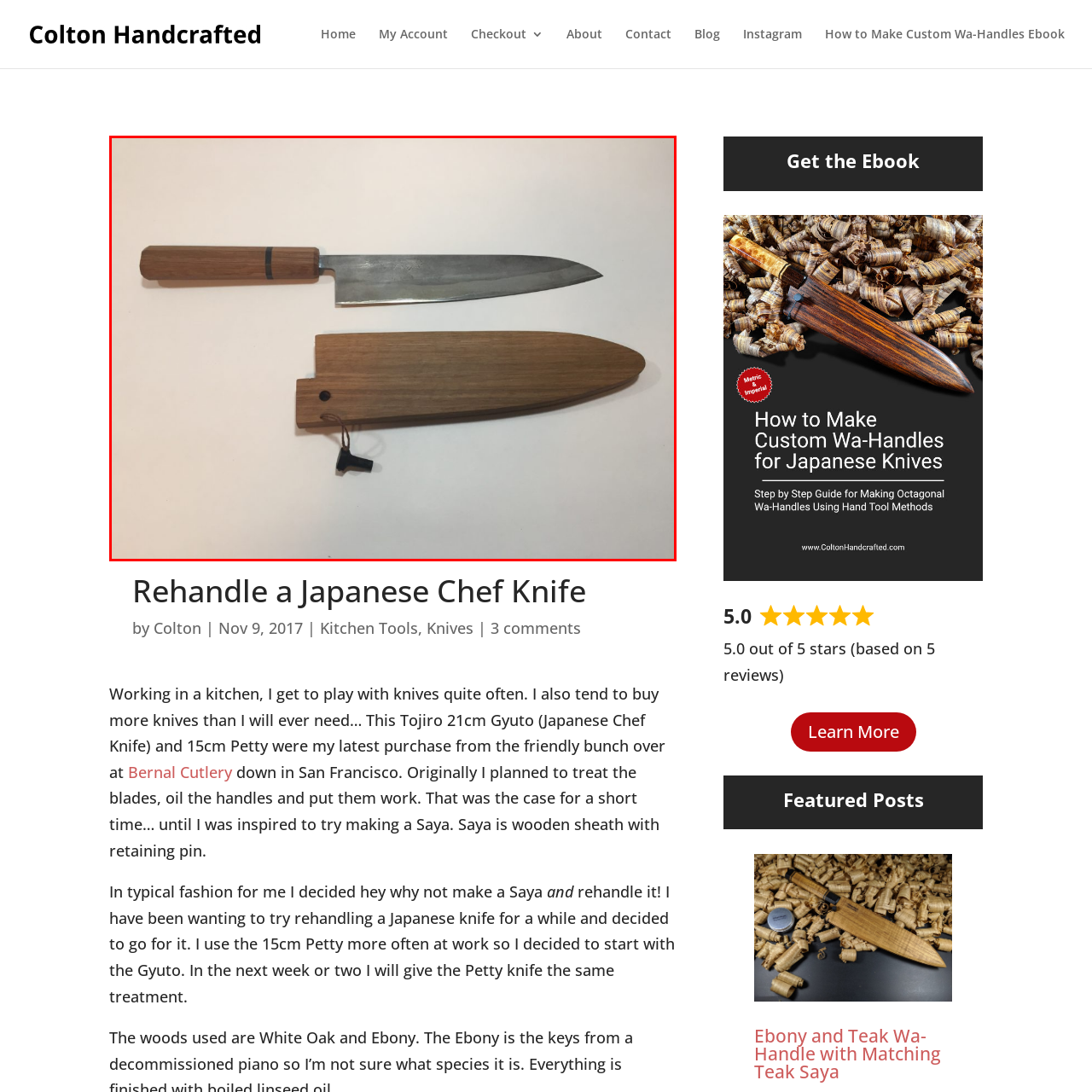What is the shape of the knife's edge?
Concentrate on the part of the image that is enclosed by the red bounding box and provide a detailed response to the question.

The caption describes the knife's blade as having a 'straight edge', which suggests that the edge of the blade is linear and not curved or serrated.